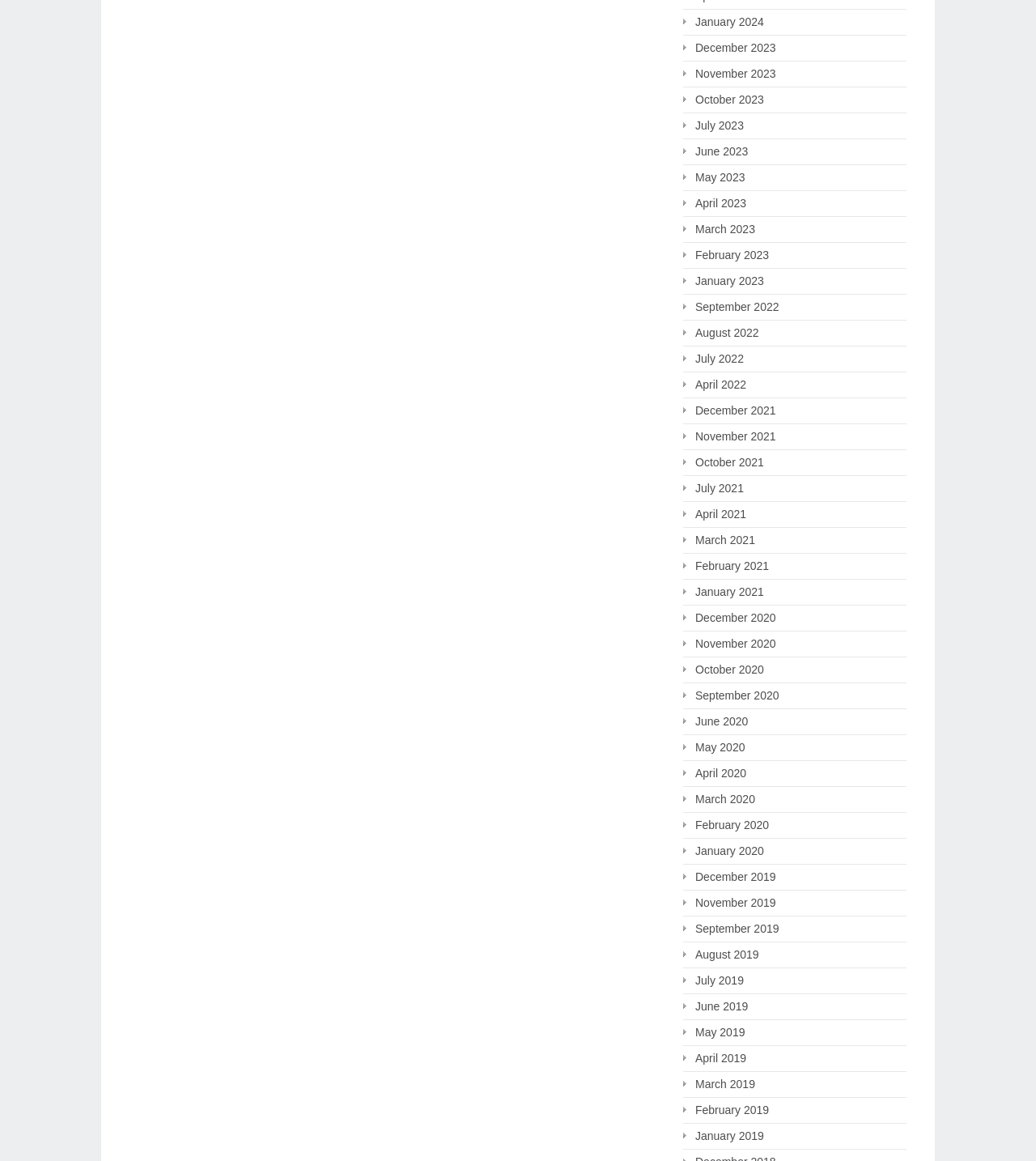Please identify the bounding box coordinates of the area that needs to be clicked to fulfill the following instruction: "Check October 2023."

[0.659, 0.077, 0.737, 0.094]